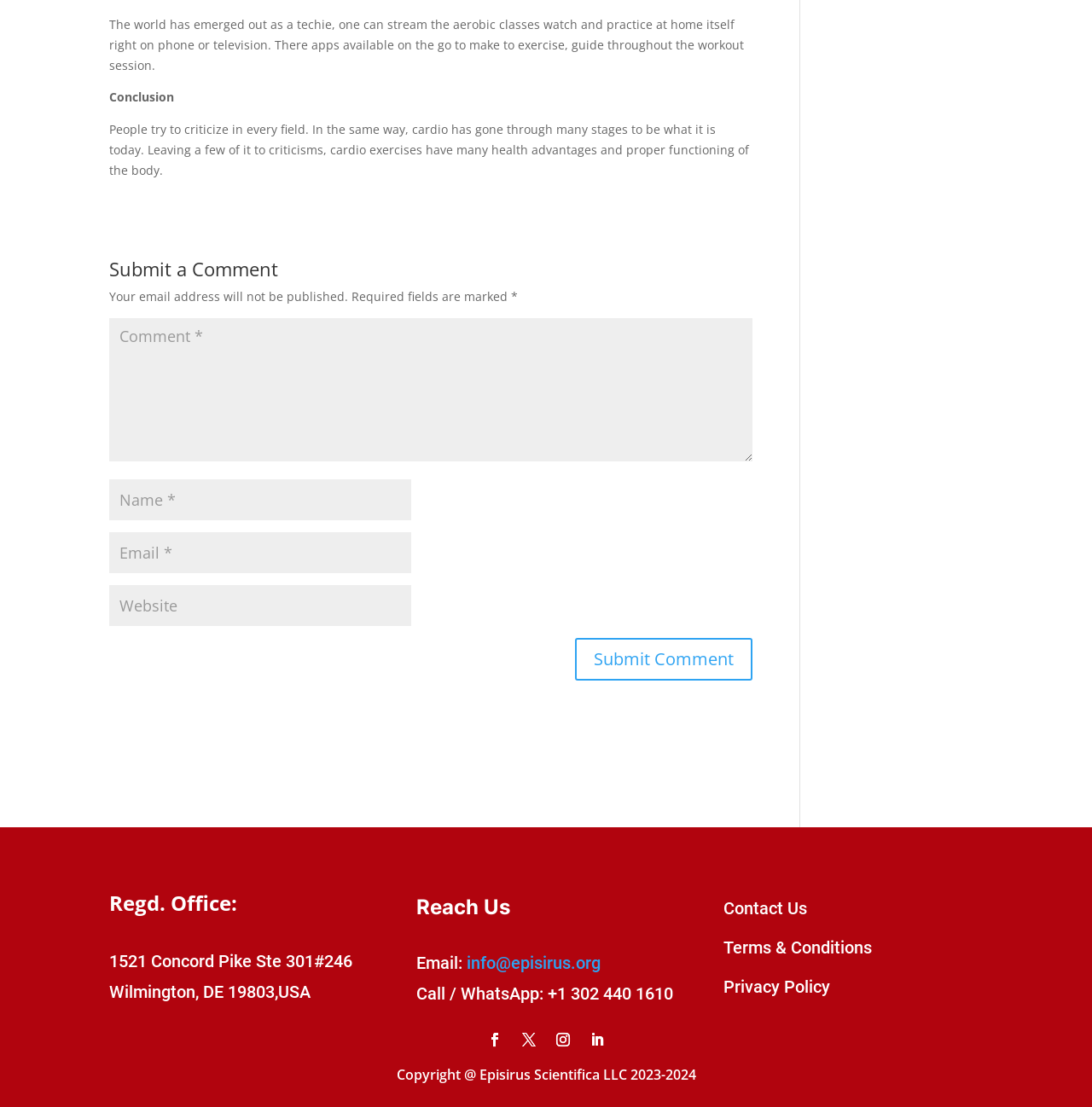Find the bounding box coordinates for the area that should be clicked to accomplish the instruction: "Enter your name".

[0.1, 0.433, 0.377, 0.47]